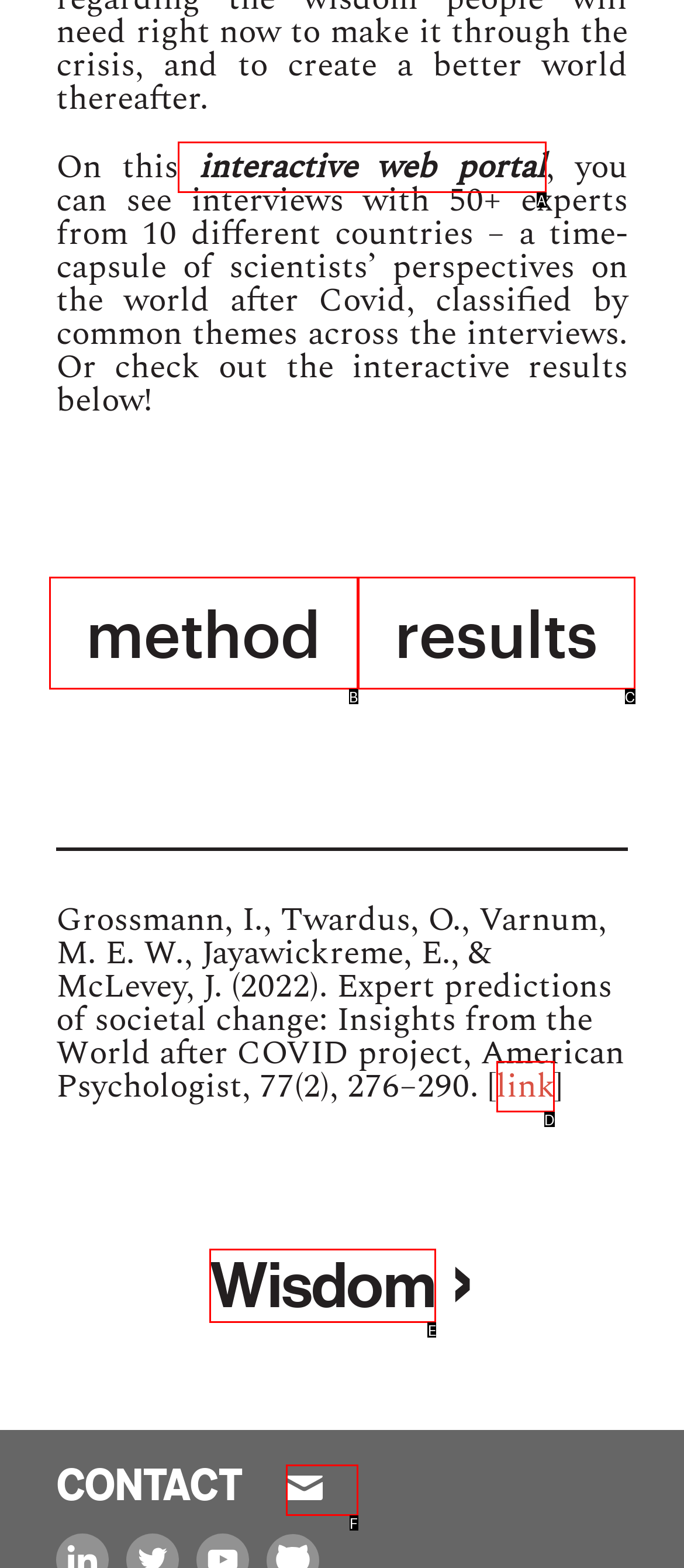Determine the option that best fits the description: alt="Park Kitchen"
Reply with the letter of the correct option directly.

None